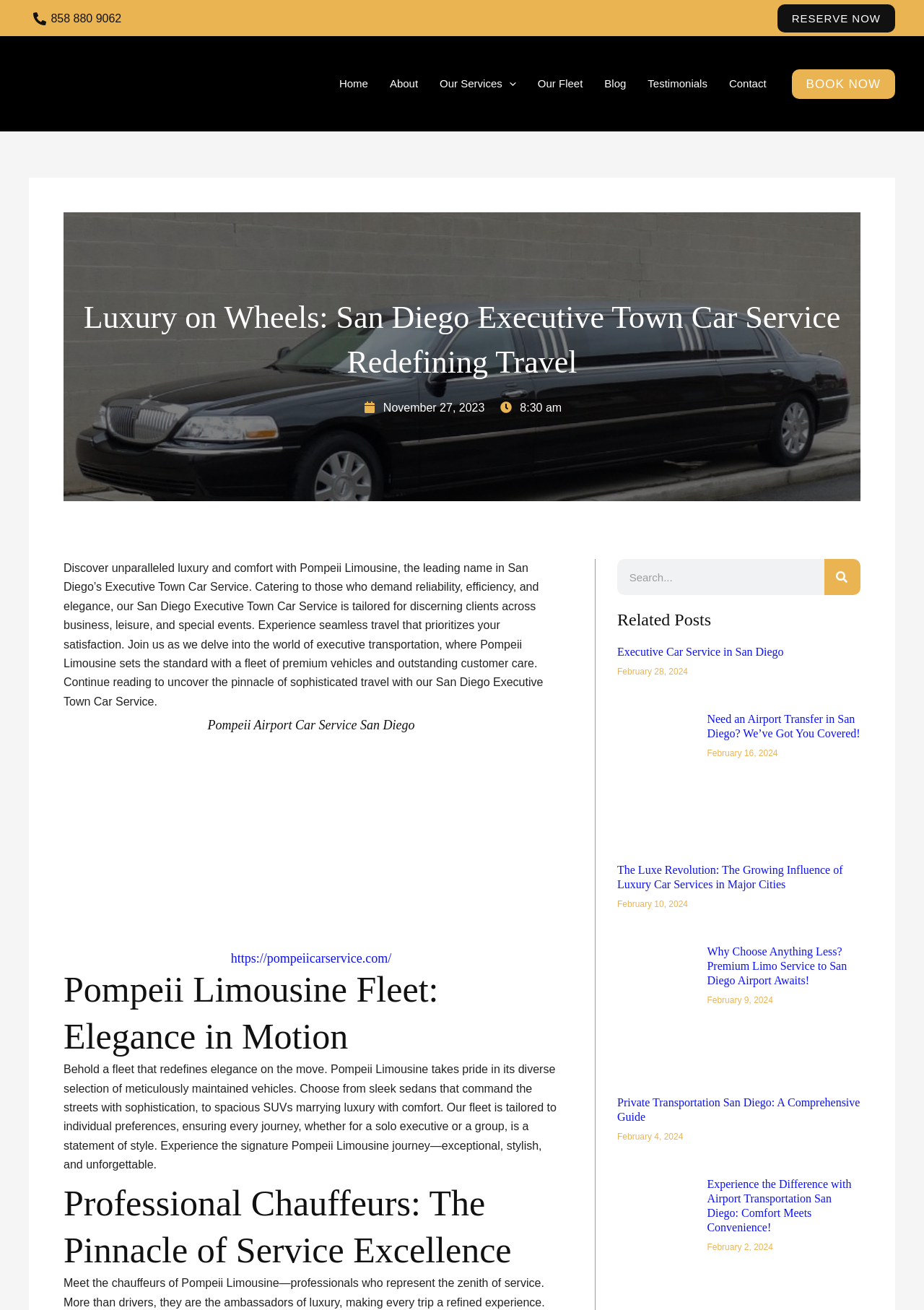Determine the bounding box coordinates for the region that must be clicked to execute the following instruction: "Go to home page".

None